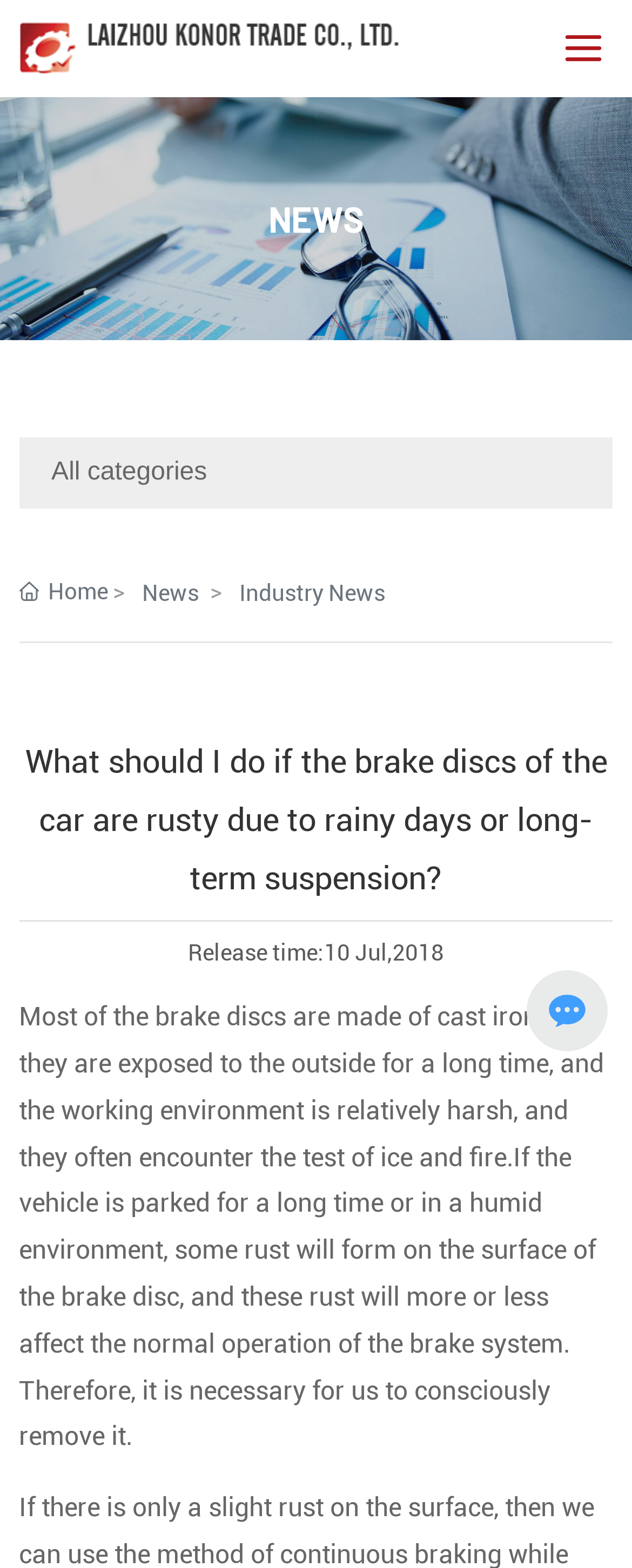Respond to the question below with a single word or phrase:
What is the purpose of removing rust from brake discs?

Ensure normal brake operation